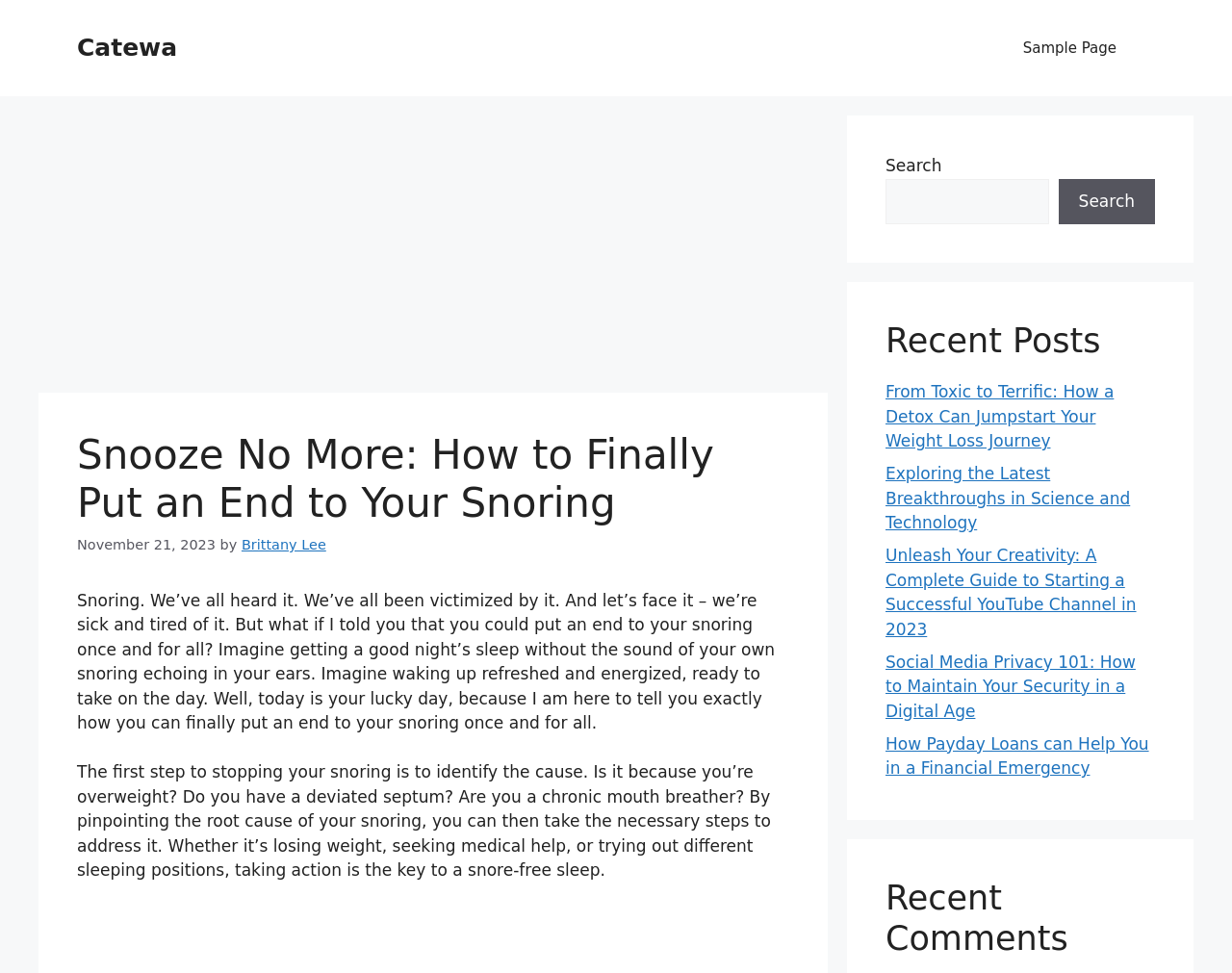Bounding box coordinates are to be given in the format (top-left x, top-left y, bottom-right x, bottom-right y). All values must be floating point numbers between 0 and 1. Provide the bounding box coordinate for the UI element described as: Catewa

[0.062, 0.035, 0.144, 0.063]